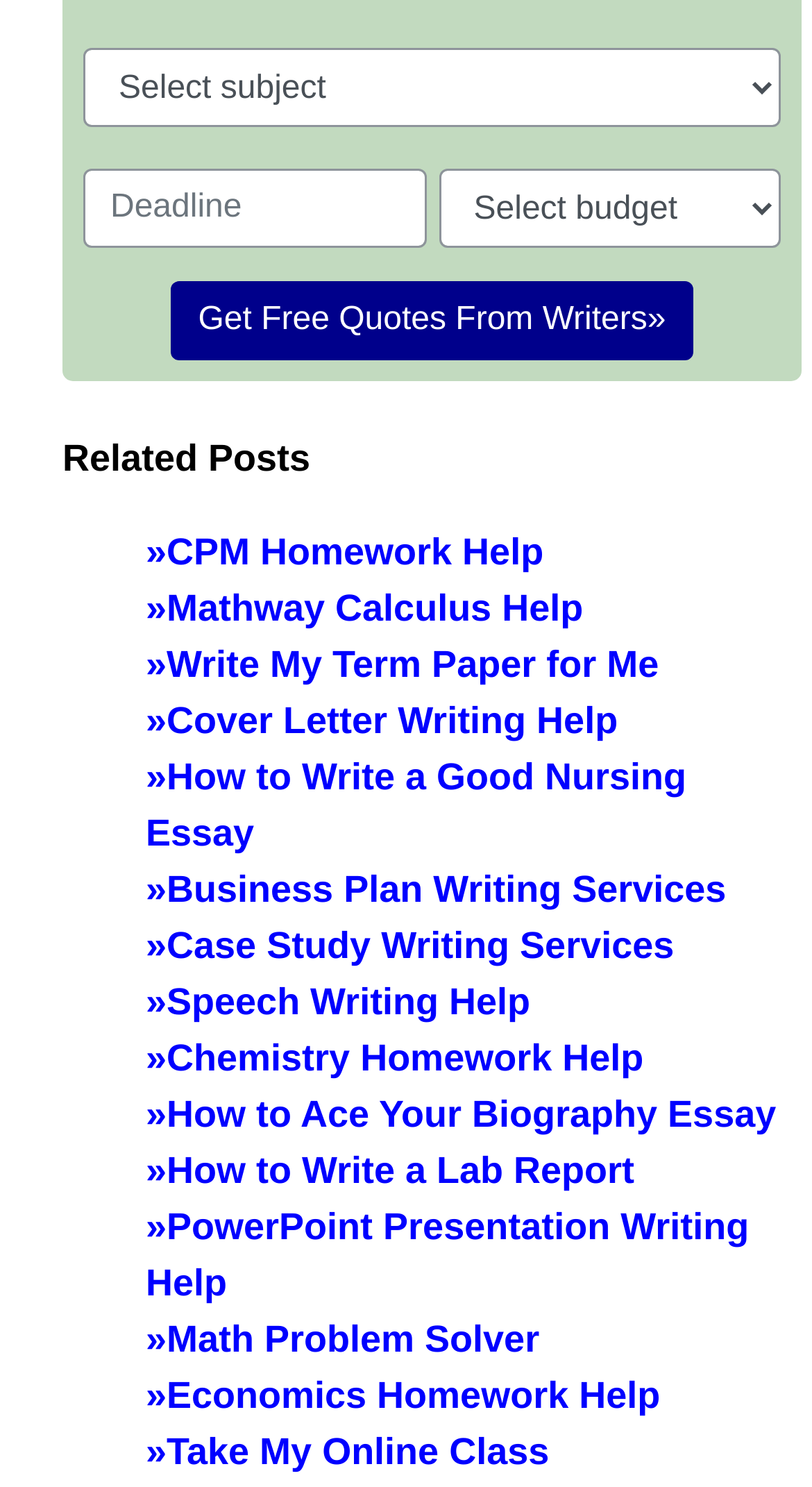What is the purpose of the 'Get Free Quotes From Writers' button?
Using the image, provide a concise answer in one word or a short phrase.

Get quotes from writers